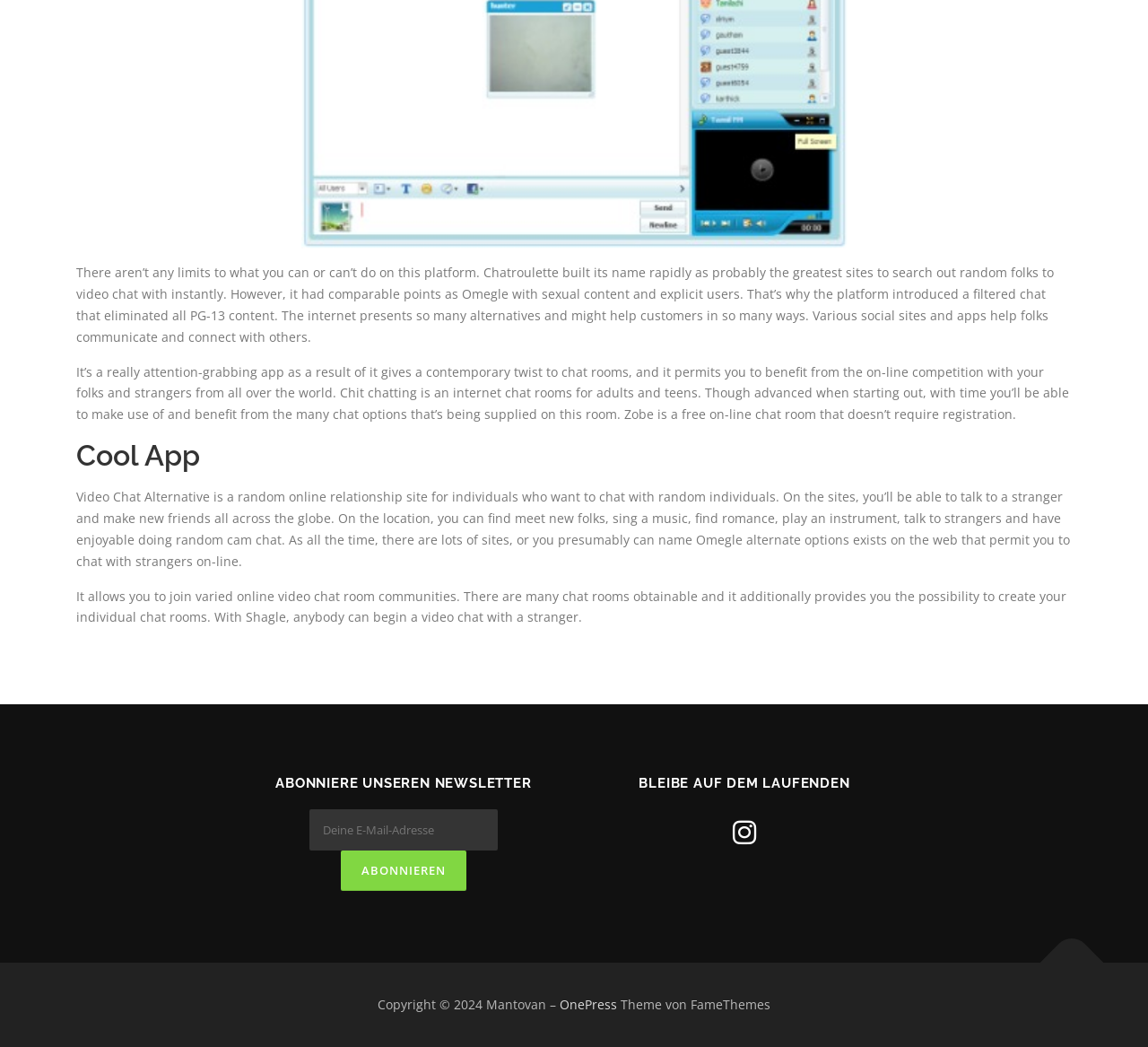Extract the bounding box of the UI element described as: "OnePress".

[0.488, 0.951, 0.538, 0.967]